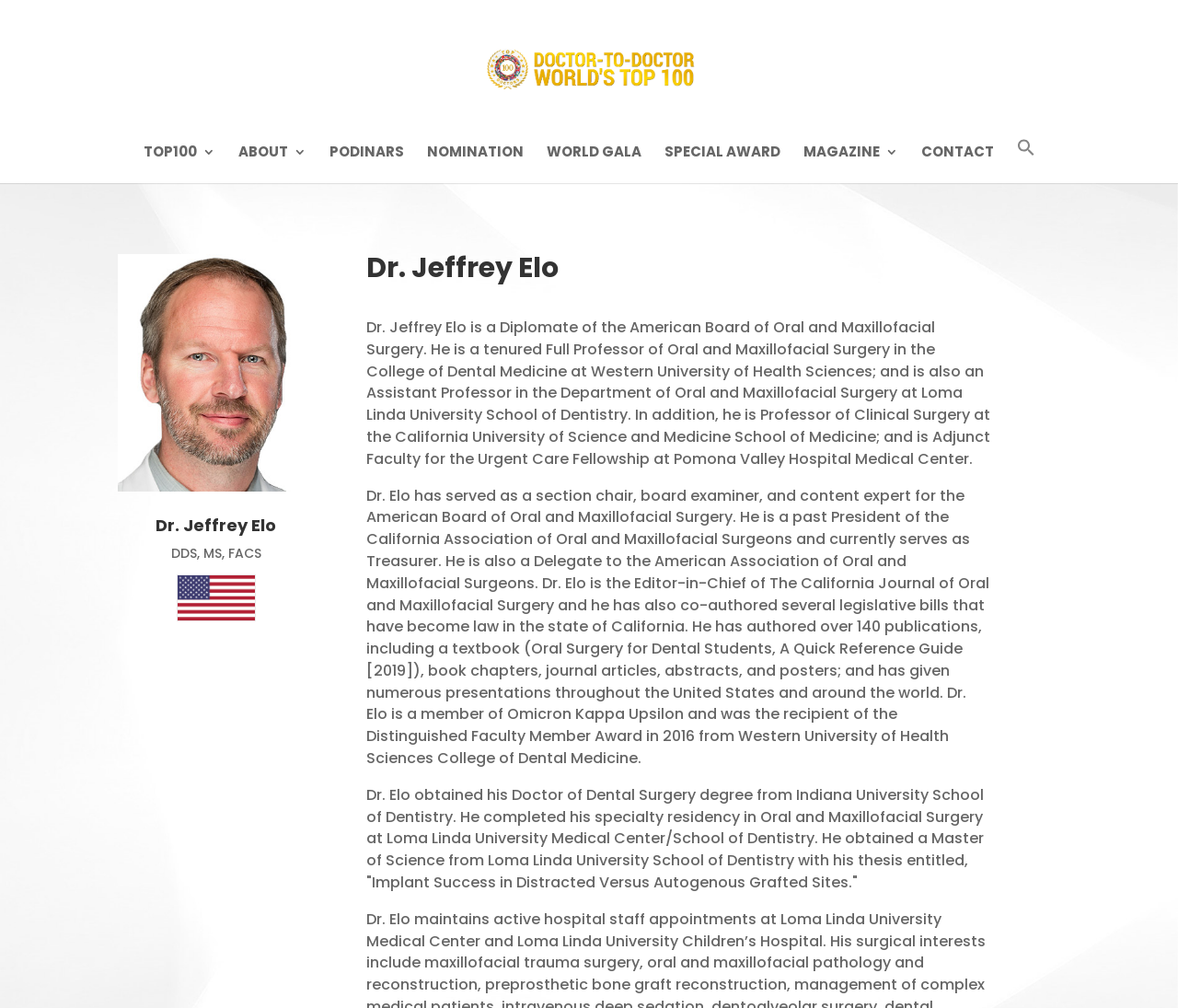What is the title of the book Dr. Elo co-authored?
Using the image as a reference, answer the question in detail.

The webpage mentions that Dr. Elo co-authored a book titled Oral Surgery for Dental Students, A Quick Reference Guide, which was published in 2019.